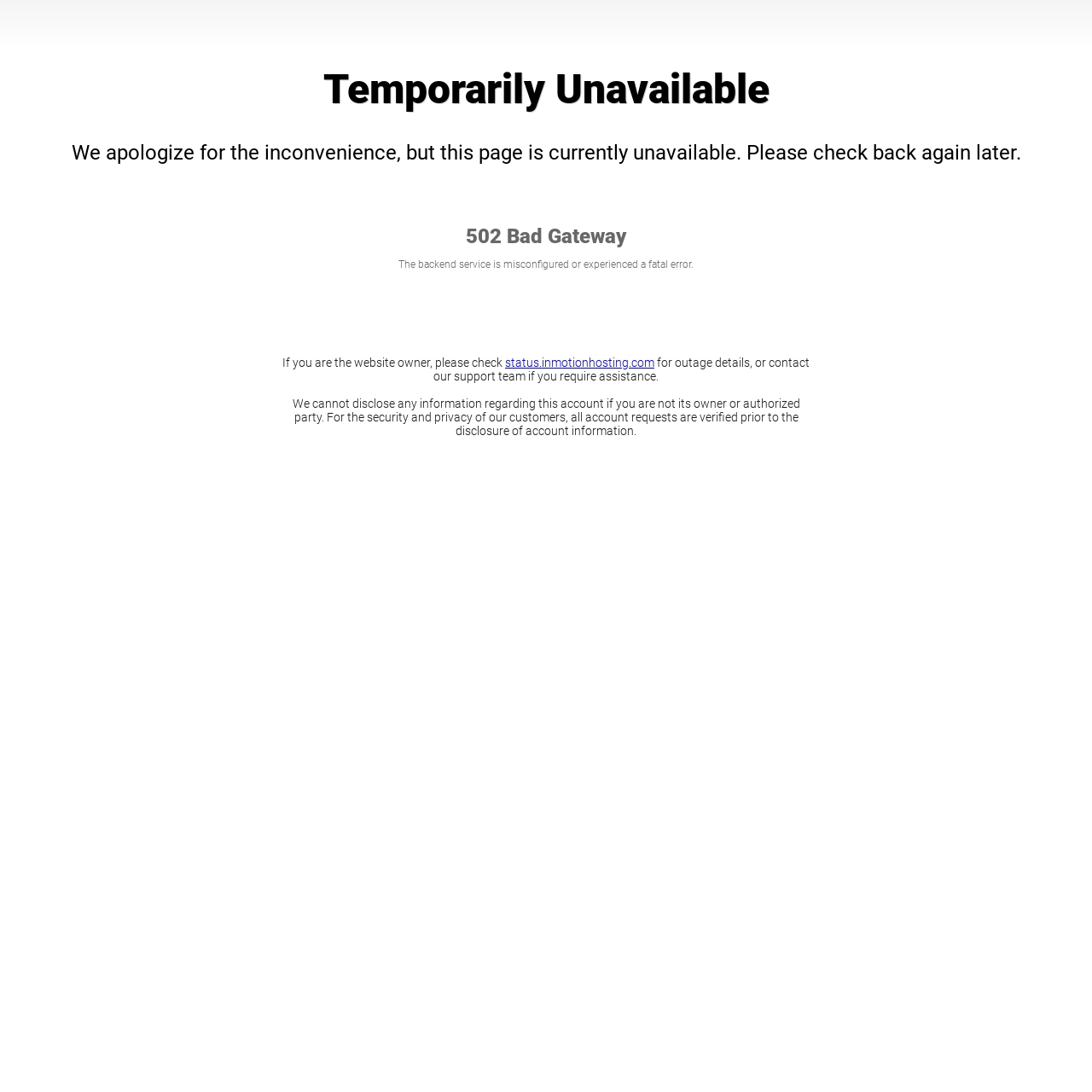Provide a one-word or short-phrase response to the question:
What is the current status of the webpage?

Temporarily Unavailable